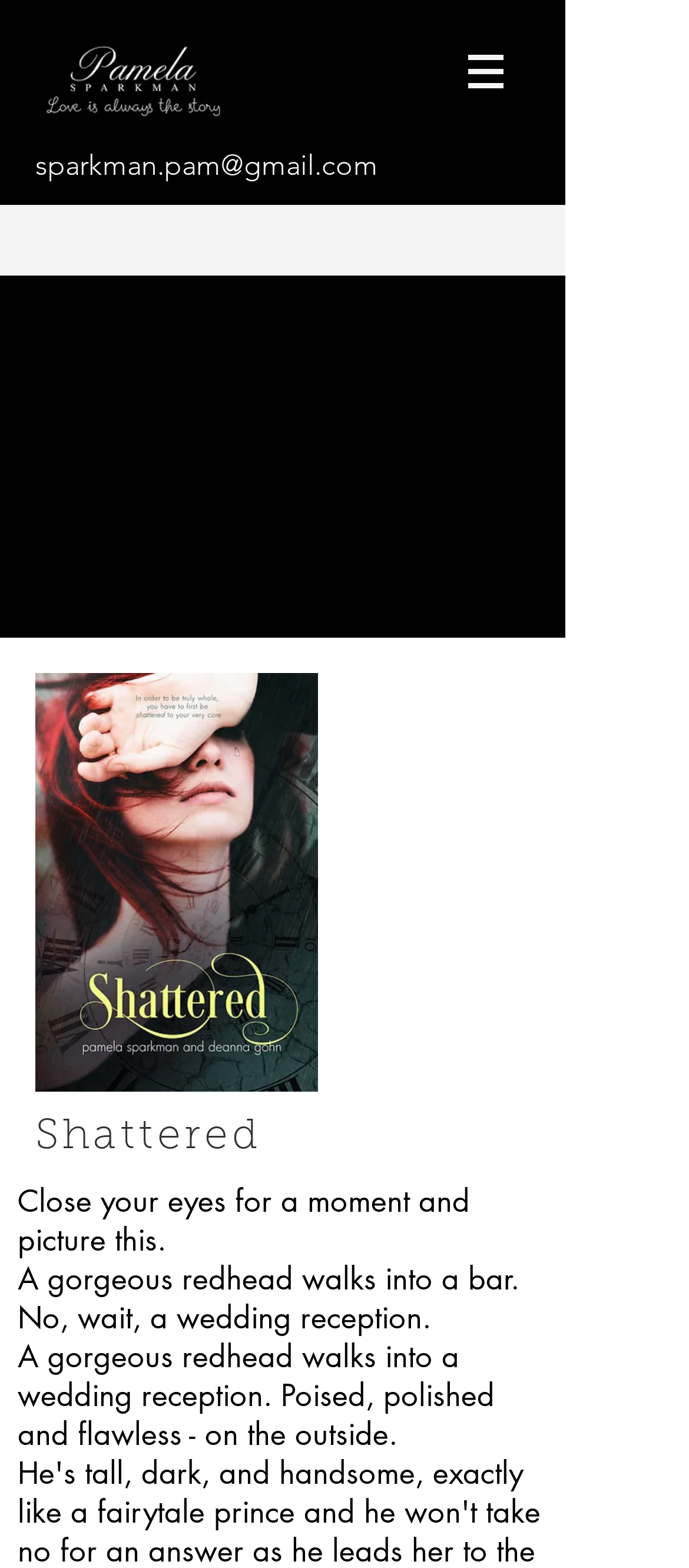Answer the following inquiry with a single word or phrase:
What is the context of the story being told?

A wedding reception